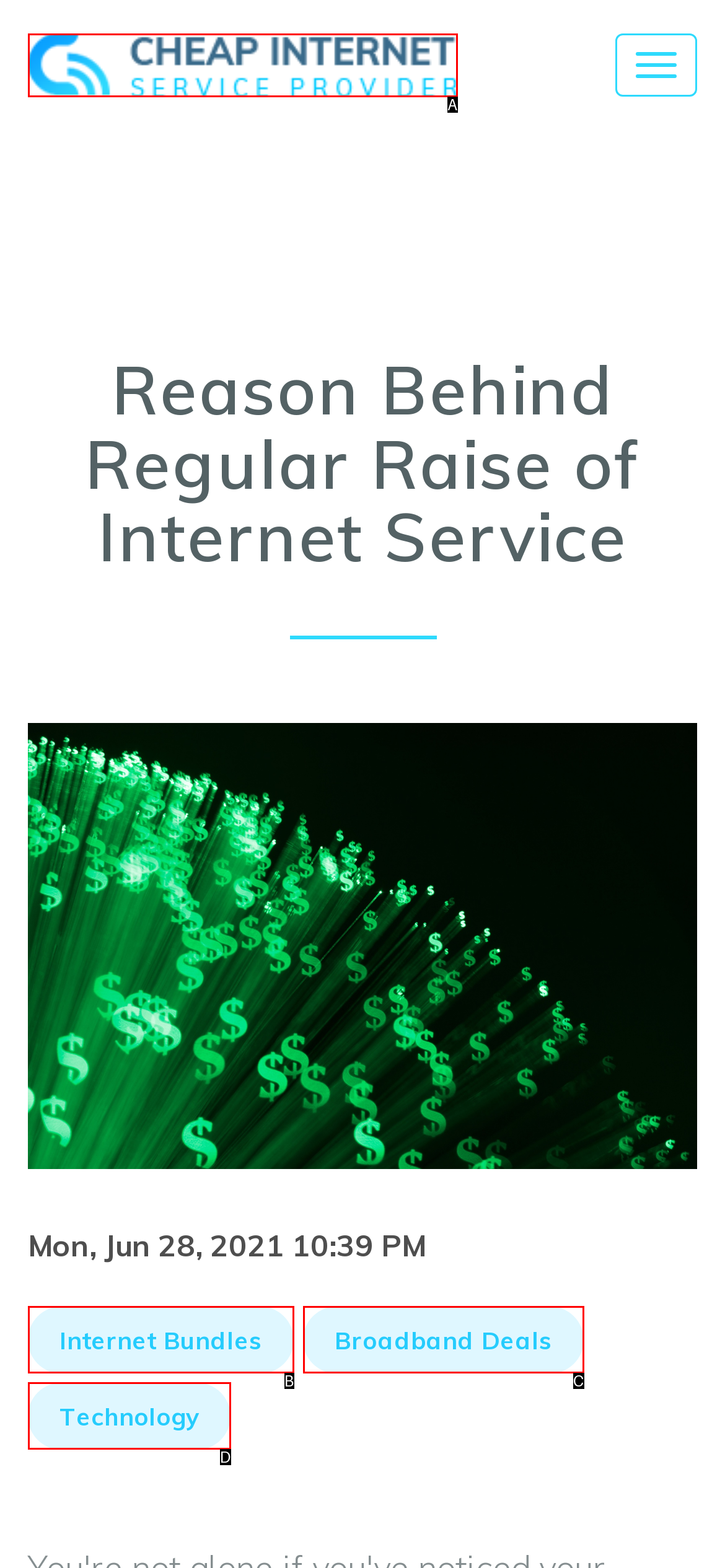Identify the HTML element that corresponds to the description: Technology Provide the letter of the matching option directly from the choices.

D